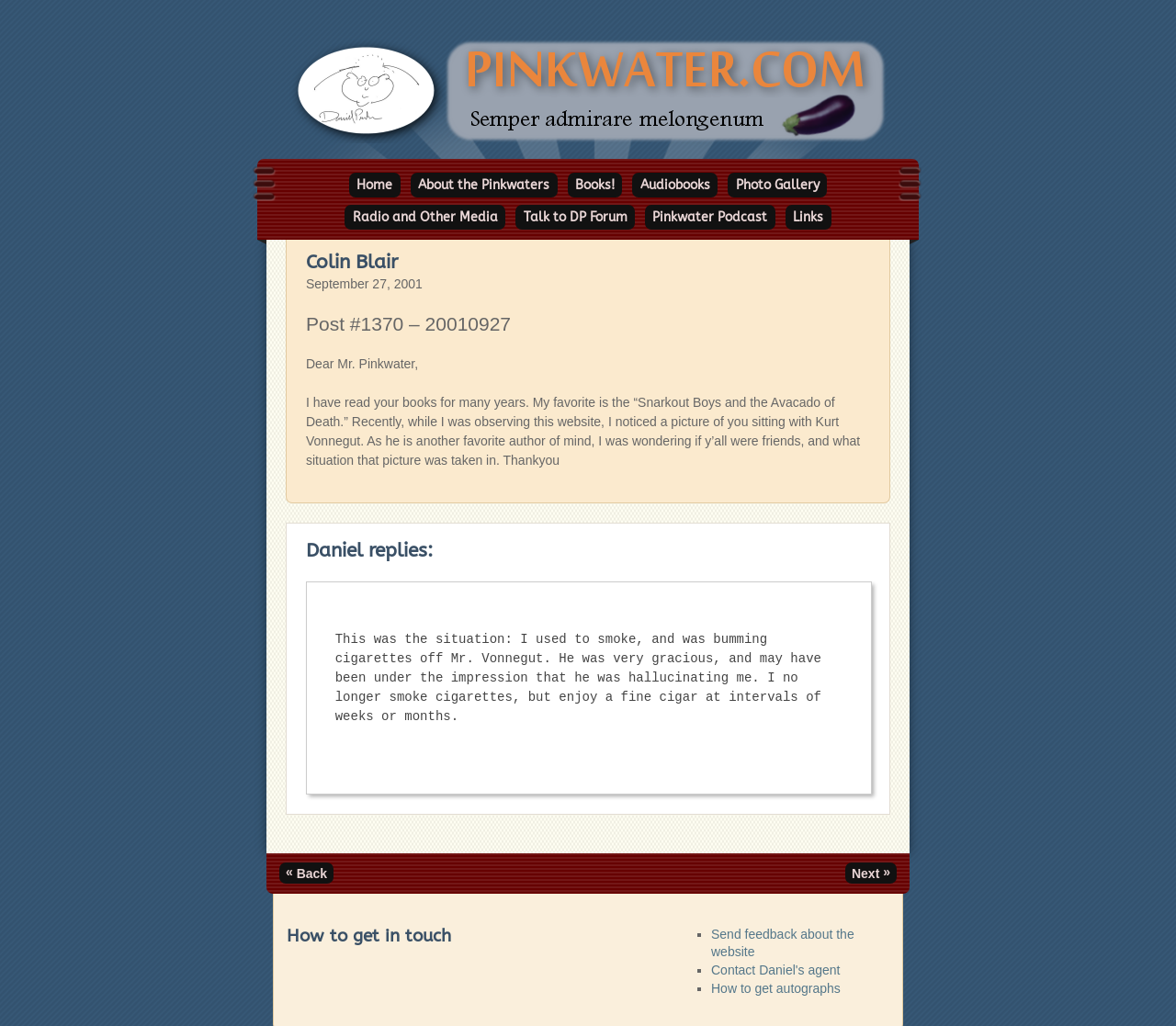Find the bounding box coordinates for the area that must be clicked to perform this action: "contact Daniel's agent".

[0.605, 0.938, 0.714, 0.952]